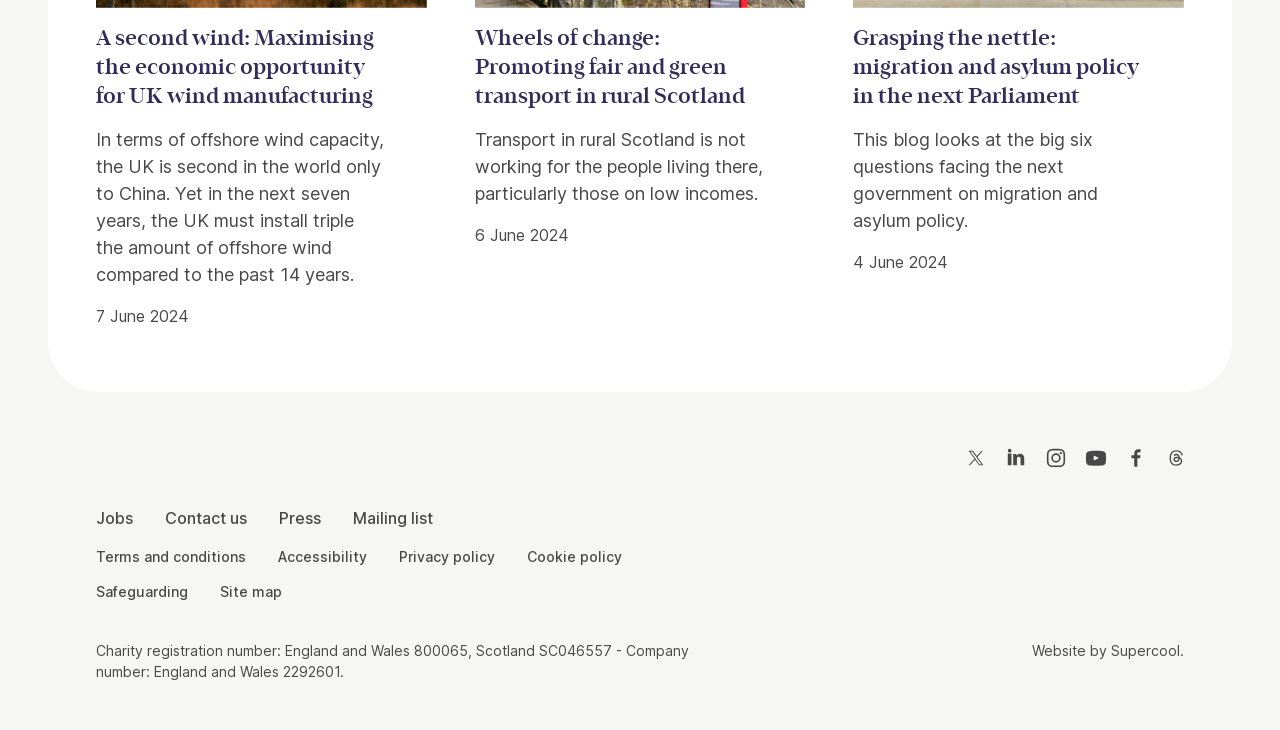Reply to the question with a brief word or phrase: What is the title of the first heading?

A second wind: Maximising the economic opportunity for UK wind manufacturing